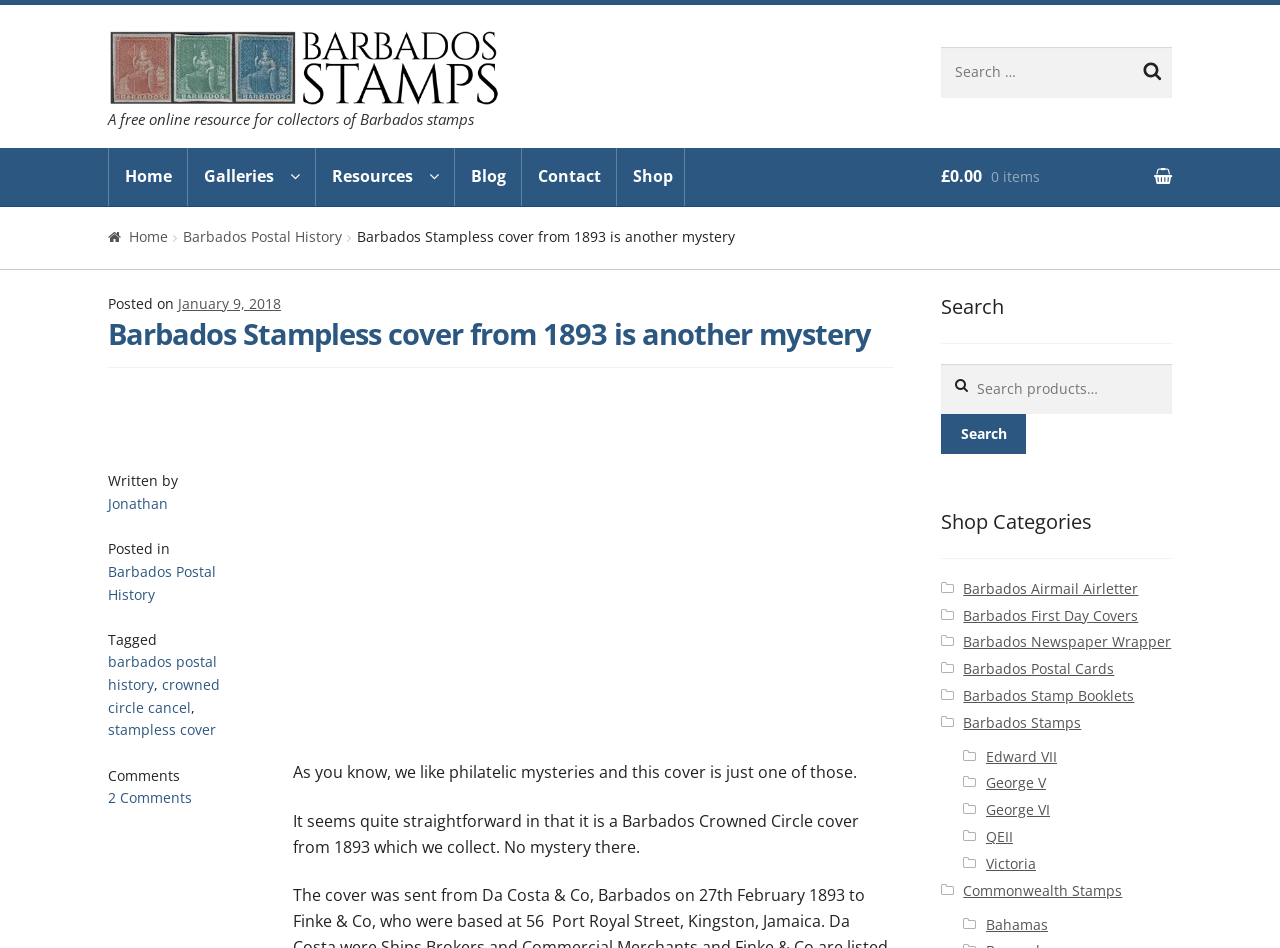Determine the bounding box coordinates of the element's region needed to click to follow the instruction: "Search for crowned circle cancel". Provide these coordinates as four float numbers between 0 and 1, formatted as [left, top, right, bottom].

[0.084, 0.688, 0.17, 0.732]